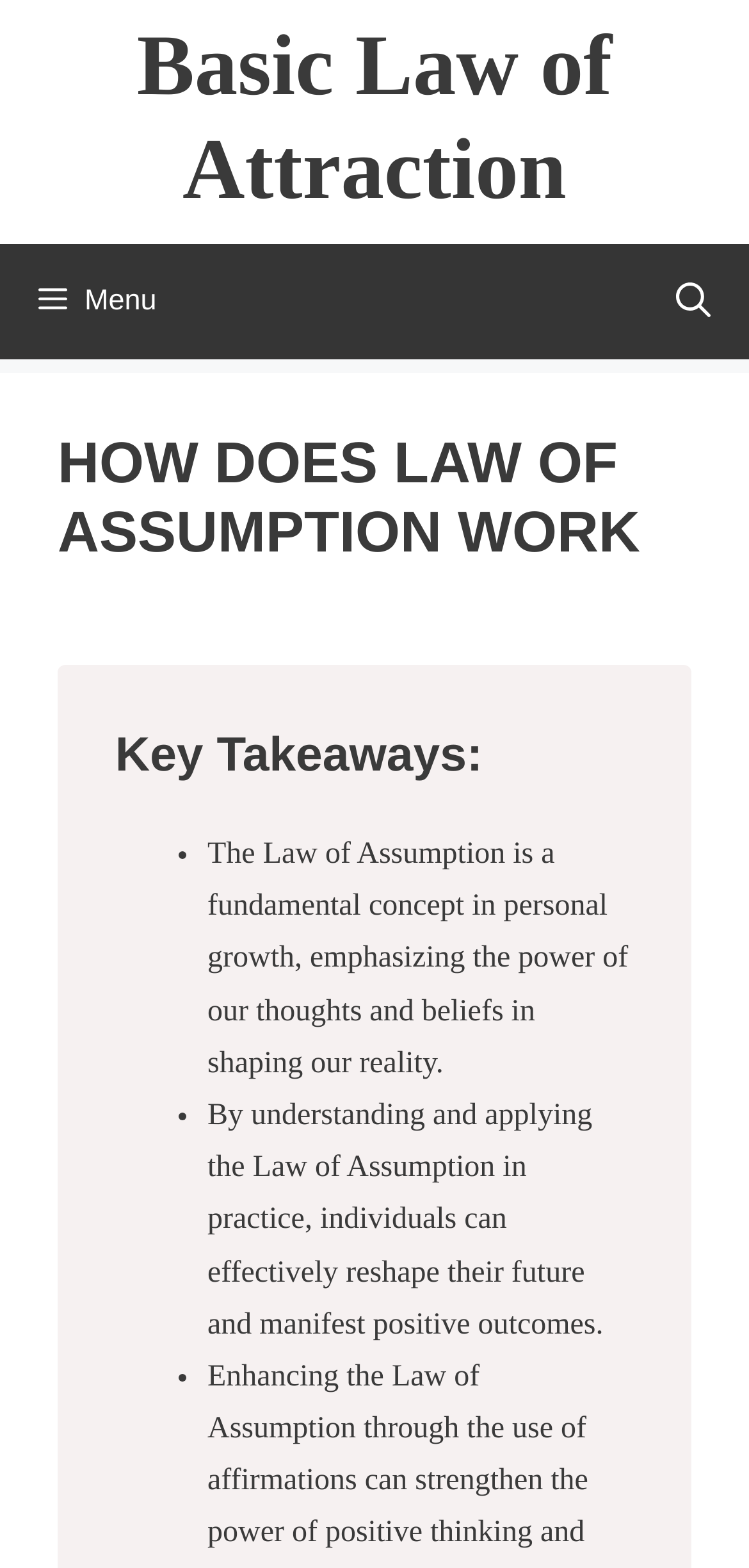Describe in detail what you see on the webpage.

The webpage is about the Law of Assumption, a concept related to personal growth. At the top, there is a banner with the site's name, followed by a navigation bar with a link to open a search bar and a menu button. 

Below the navigation bar, there is a header section with a main heading "HOW DOES LAW OF ASSUMPTION WORK" and a subheading "Key Takeaways:". 

Under the header section, there are three bullet points with brief descriptions about the Law of Assumption. The first bullet point explains that the Law of Assumption is a fundamental concept in personal growth, emphasizing the power of our thoughts and beliefs in shaping our reality. The second bullet point describes how individuals can effectively reshape their future and manifest positive outcomes by understanding and applying the Law of Assumption in practice. The third bullet point is not fully described in the provided accessibility tree, but it seems to be another key takeaway related to the Law of Assumption.